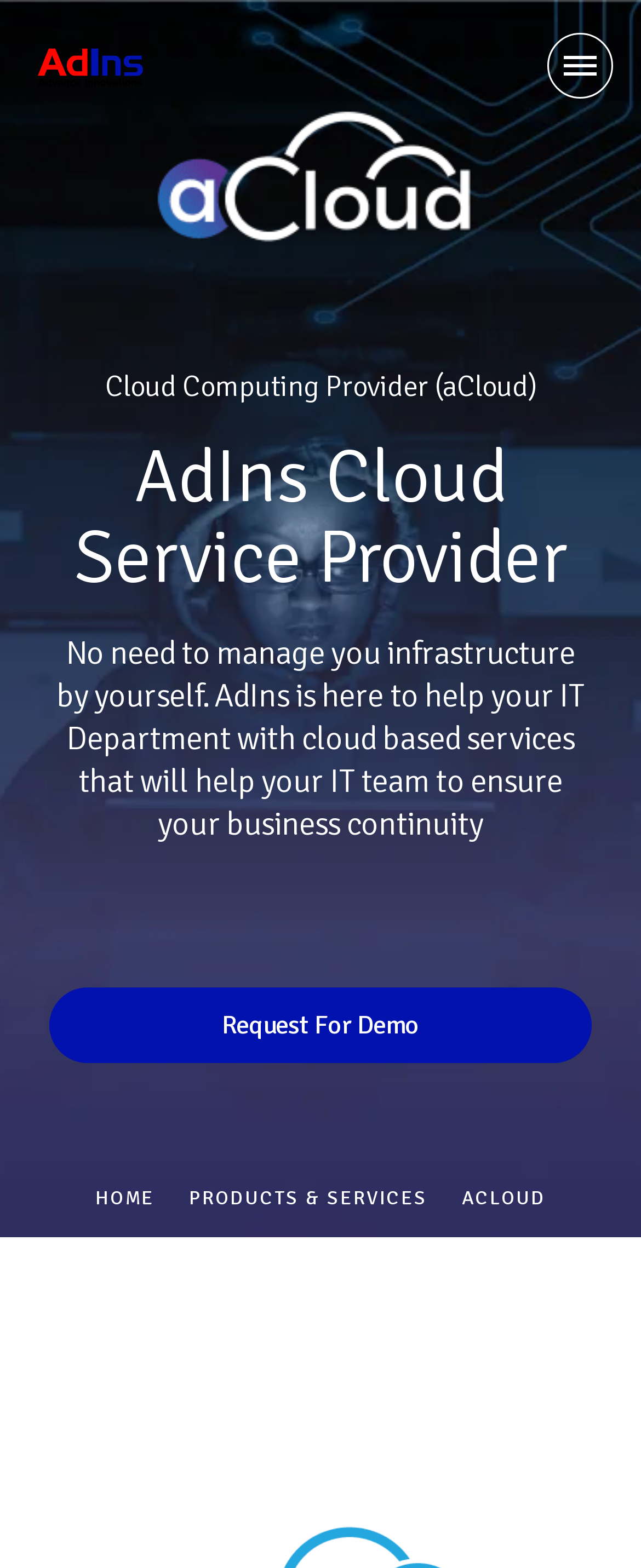Refer to the screenshot and give an in-depth answer to this question: How many main navigation links are there?

By examining the links at the top of the webpage, we can see that there are three main navigation links: 'HOME', 'PRODUCTS & SERVICES', and 'ACLOUD'.